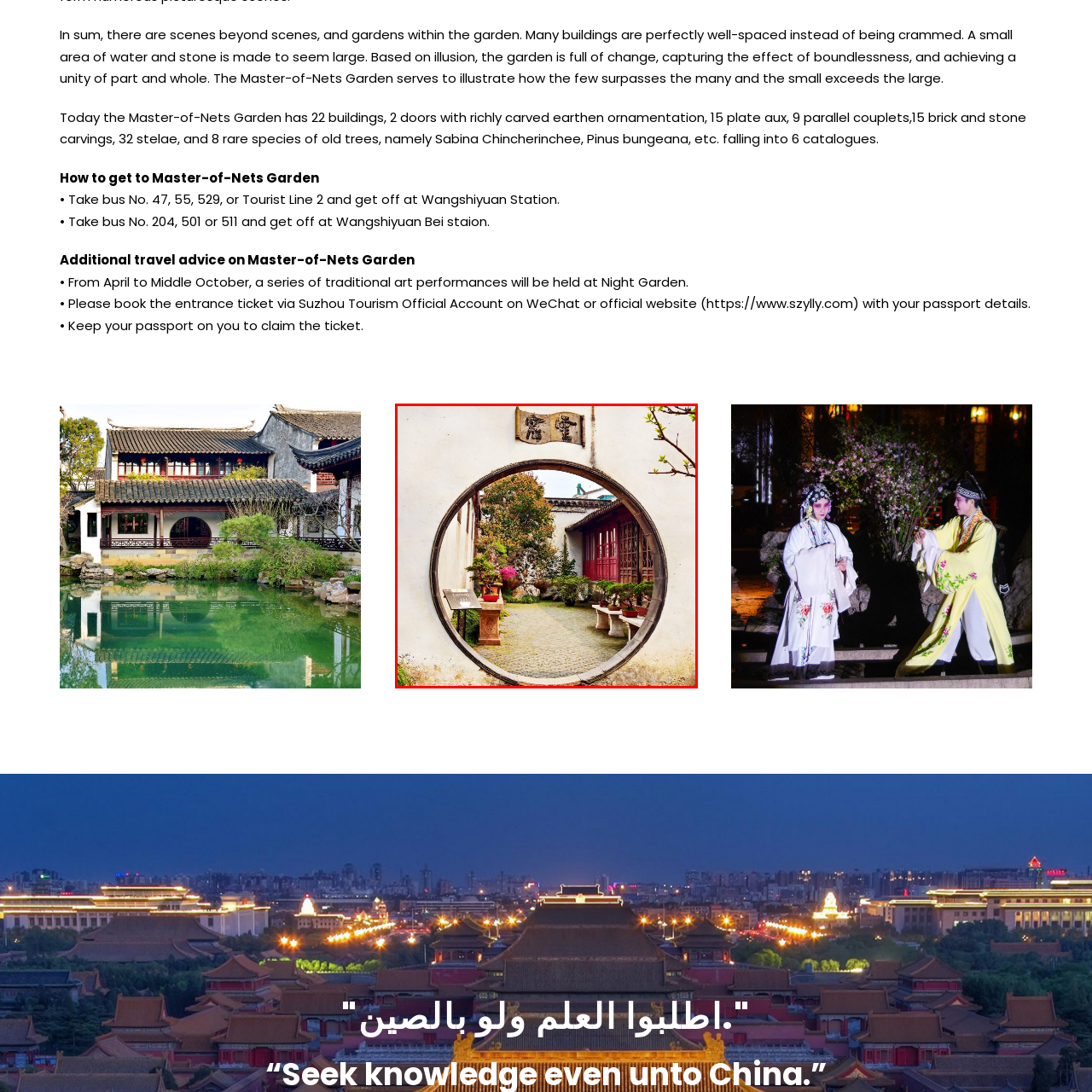Carefully inspect the area of the image highlighted by the red box and deliver a detailed response to the question below, based on your observations: What is the relationship between nature and design in the garden?

The caption states that the garden showcases a harmonious blend of nature and design, embodying the philosophy of balance and unity found in classic Chinese aesthetics, which suggests that the relationship between nature and design in the garden is one of harmony and balance.